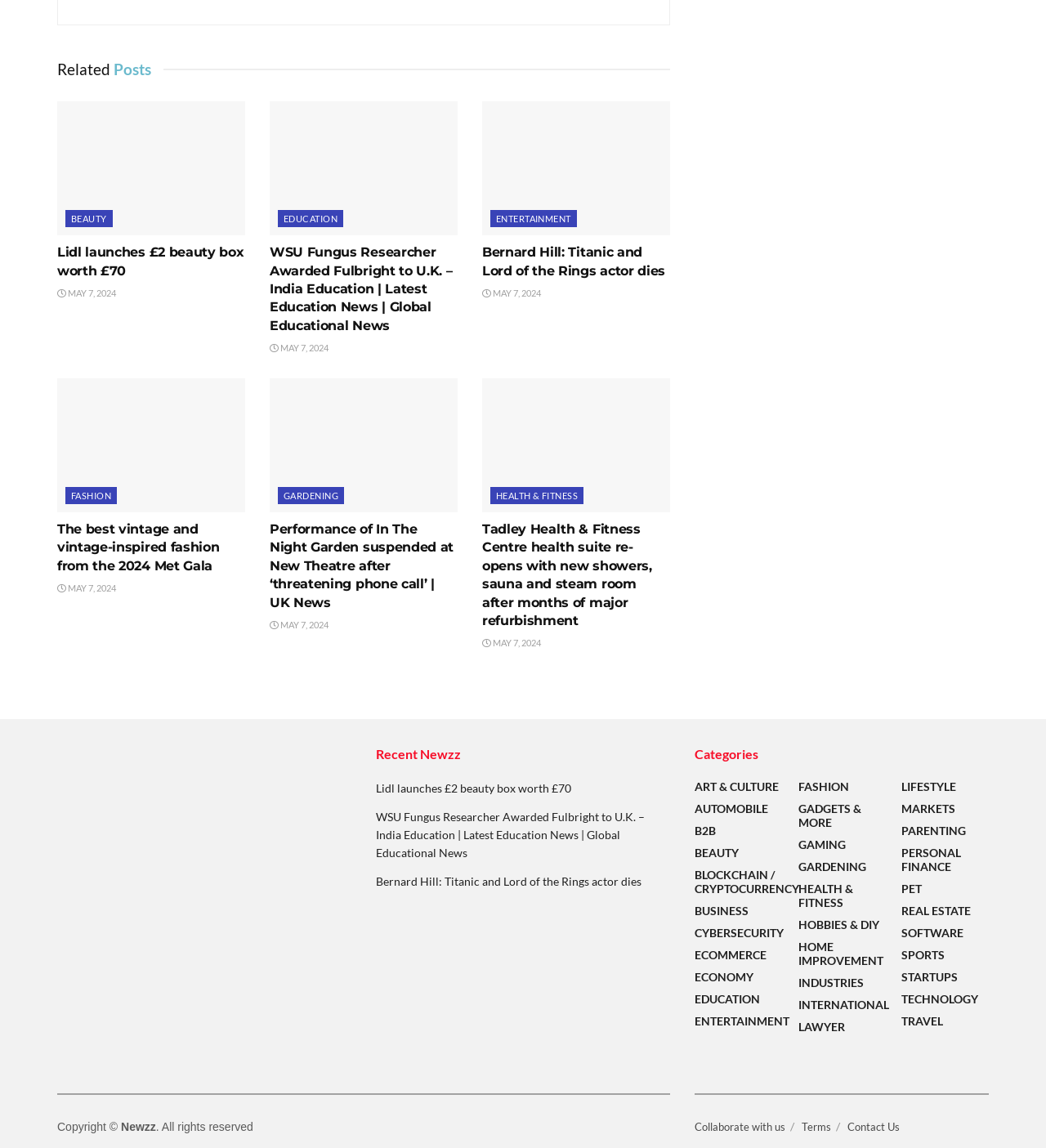Using the webpage screenshot, find the UI element described by UoI Library and Information Centre. Provide the bounding box coordinates in the format (top-left x, top-left y, bottom-right x, bottom-right y), ensuring all values are floating point numbers between 0 and 1.

None